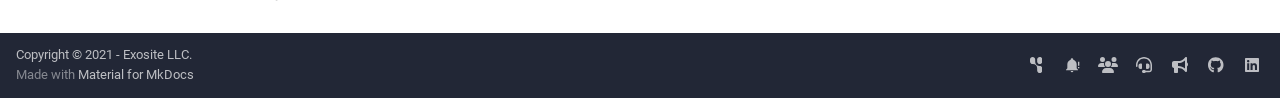How many links are there at the bottom of the webpage?
Identify the answer in the screenshot and reply with a single word or phrase.

6